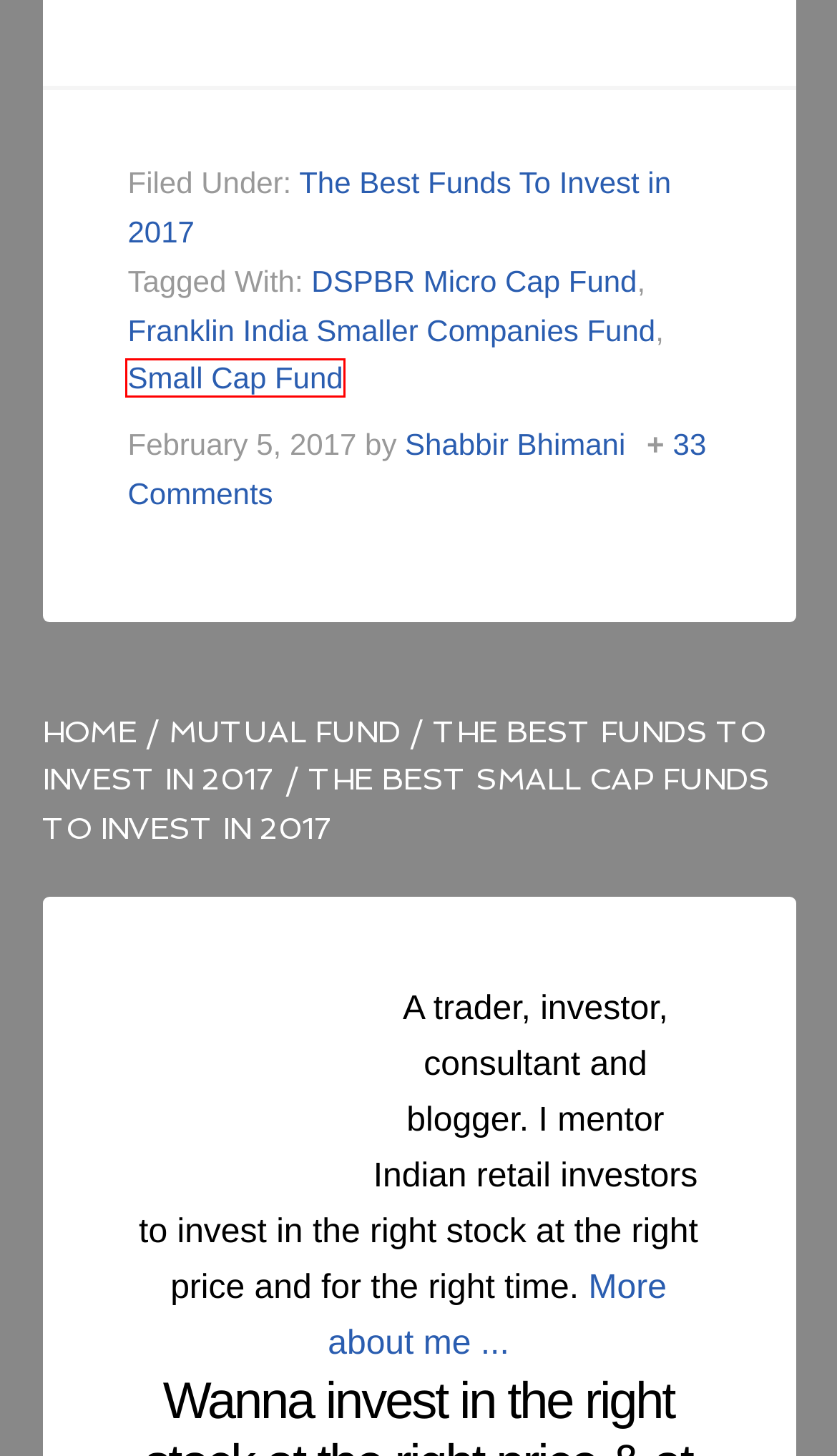You have a screenshot of a webpage with a red bounding box around an element. Identify the webpage description that best fits the new page that appears after clicking the selected element in the red bounding box. Here are the candidates:
A. The Best Funds To Invest in 2017 Archives - Shabbir Bhimani
B. Mutual Fund Archives - Shabbir Bhimani
C. The Best Funds to Invest in 2023 Archives - Shabbir Bhimani
D. The Best Multi-Cap Fund to Invest in 2017 - Shabbir Bhimani
E. Amazon.in
F. The Best Gold Exchange Traded Fund or Gold ETF To Invest in 2017 - Shabbir Bhimani
G. What Are Direct Plan For Mutual Funds? - Shabbir Bhimani
H. Small Cap Fund Archives - Shabbir Bhimani

H